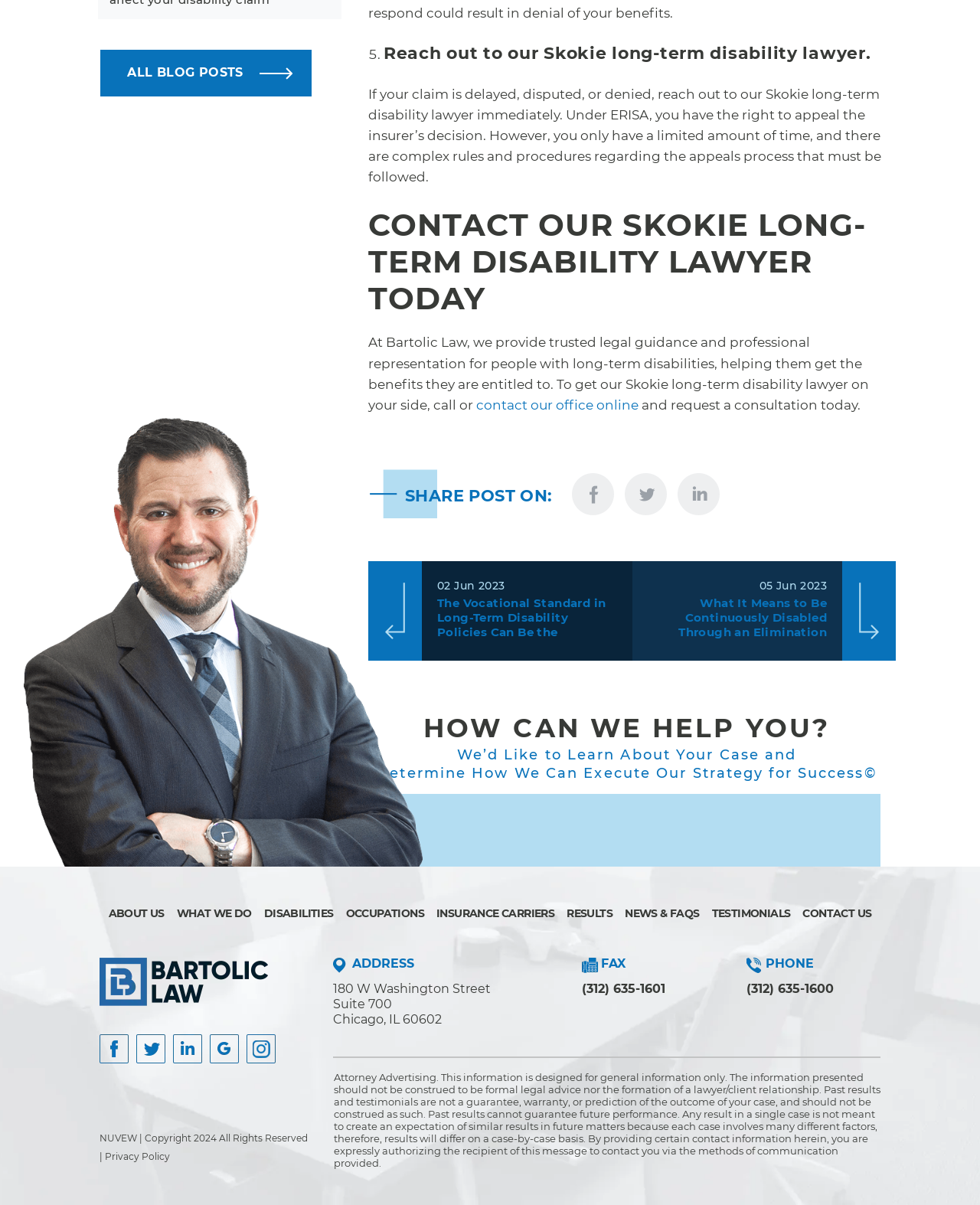Determine the bounding box coordinates for the region that must be clicked to execute the following instruction: "View all blog posts".

[0.102, 0.041, 0.318, 0.08]